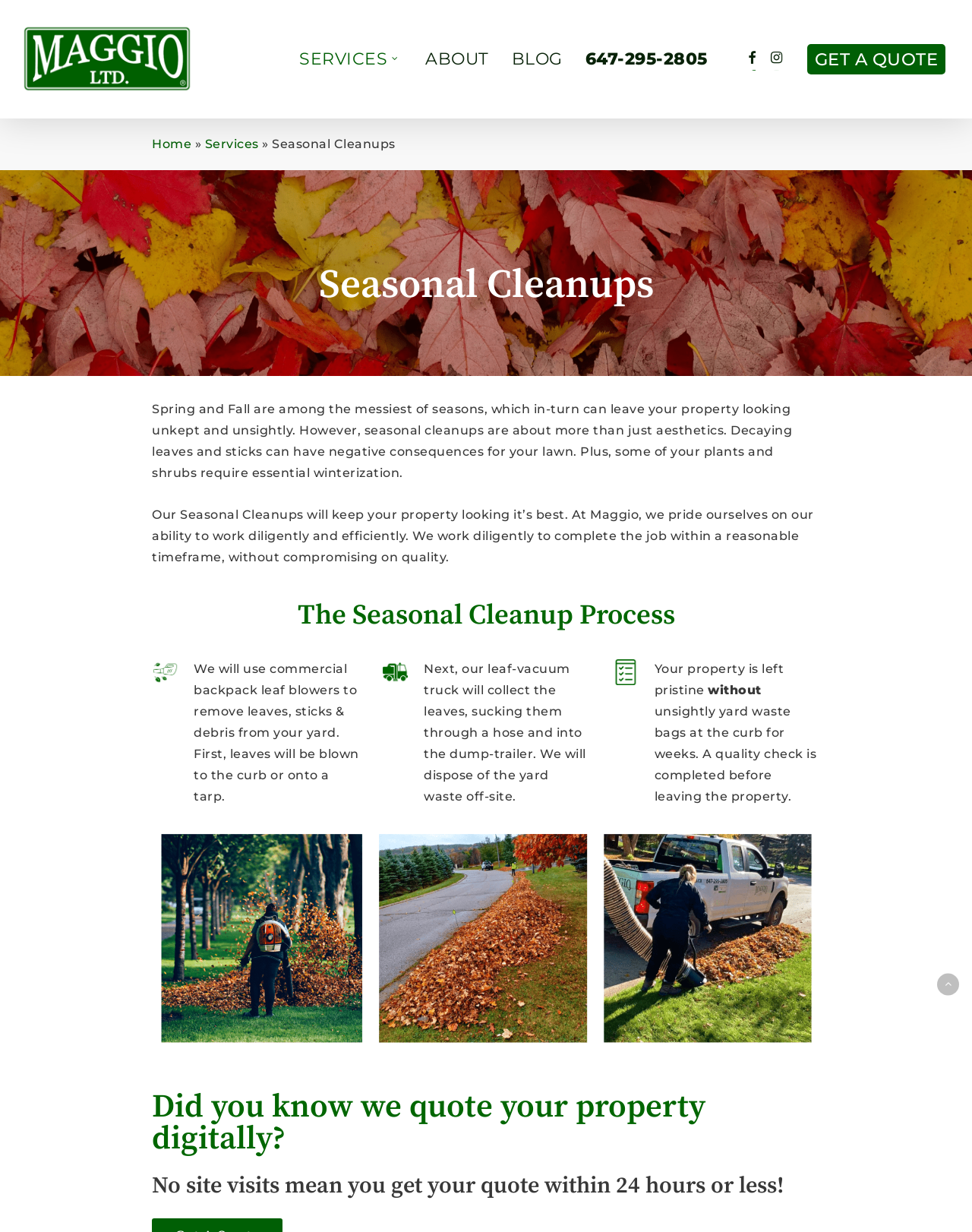Determine the bounding box coordinates of the UI element described below. Use the format (top-left x, top-left y, bottom-right x, bottom-right y) with floating point numbers between 0 and 1: alt="Maggio LTD."

[0.016, 0.017, 0.203, 0.079]